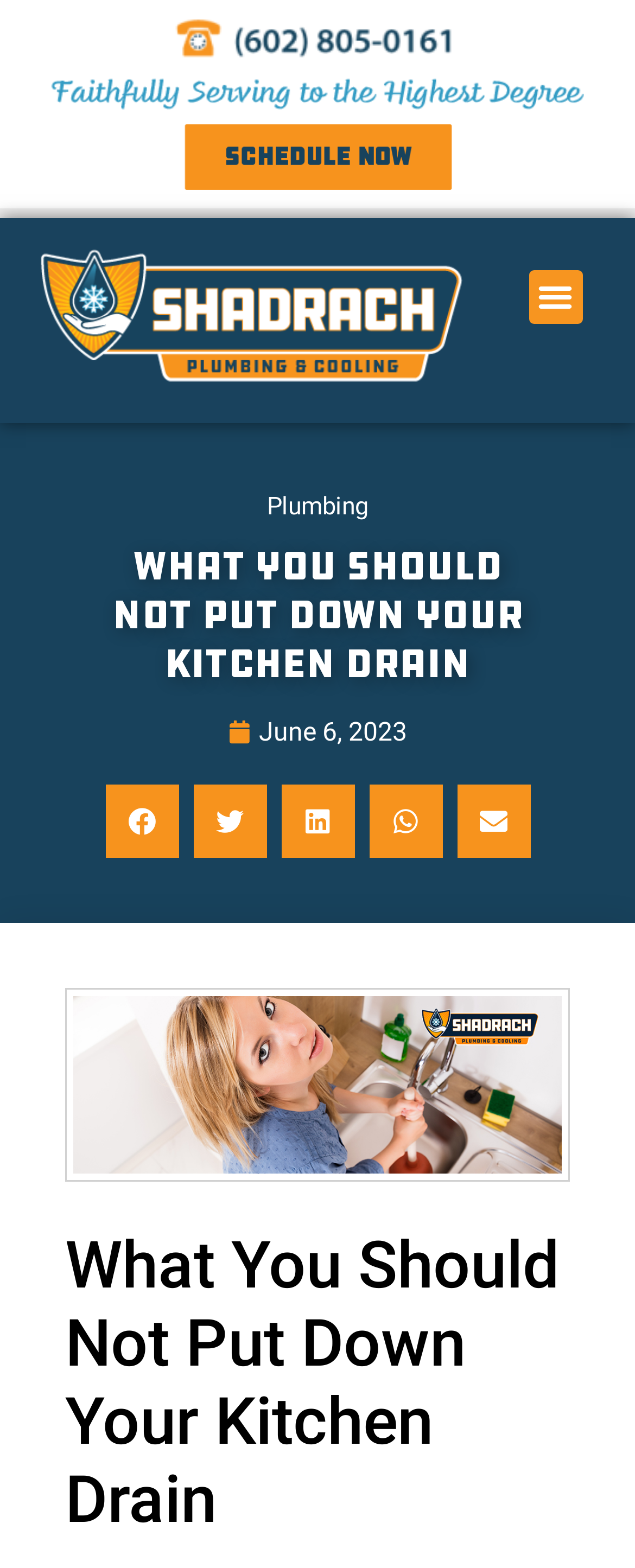Locate the UI element described by aria-label="Share on whatsapp" in the provided webpage screenshot. Return the bounding box coordinates in the format (top-left x, top-left y, bottom-right x, bottom-right y), ensuring all values are between 0 and 1.

[0.581, 0.5, 0.696, 0.547]